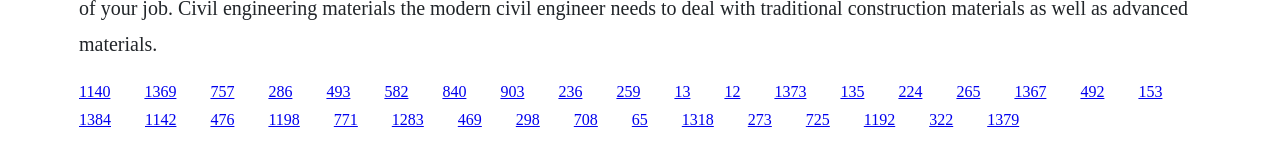Determine the bounding box coordinates of the section I need to click to execute the following instruction: "click the second link". Provide the coordinates as four float numbers between 0 and 1, i.e., [left, top, right, bottom].

[0.113, 0.578, 0.138, 0.696]